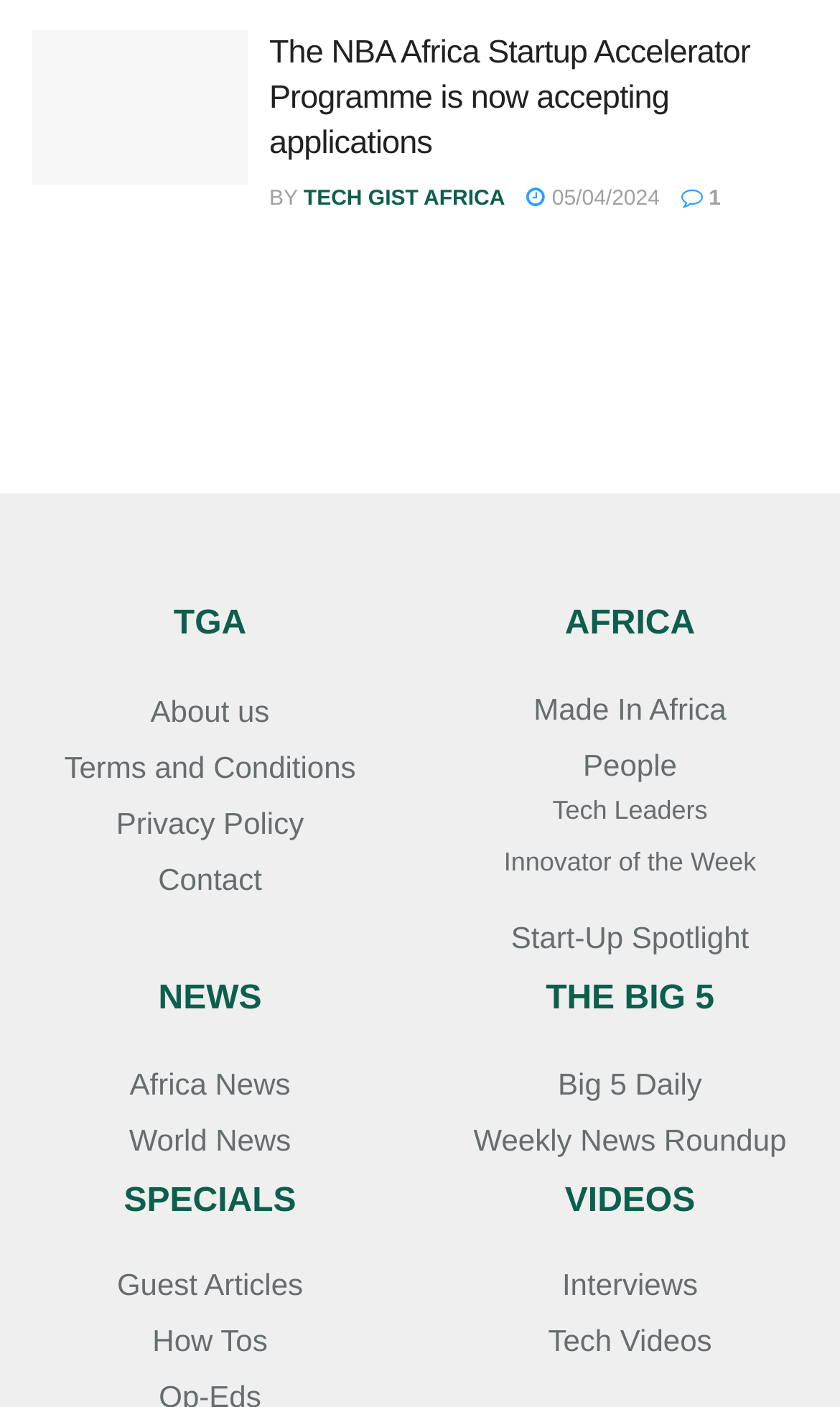Please identify the bounding box coordinates of the clickable region that I should interact with to perform the following instruction: "Read the article about The NBA Africa Startup Accelerator Programme". The coordinates should be expressed as four float numbers between 0 and 1, i.e., [left, top, right, bottom].

[0.321, 0.025, 0.893, 0.115]